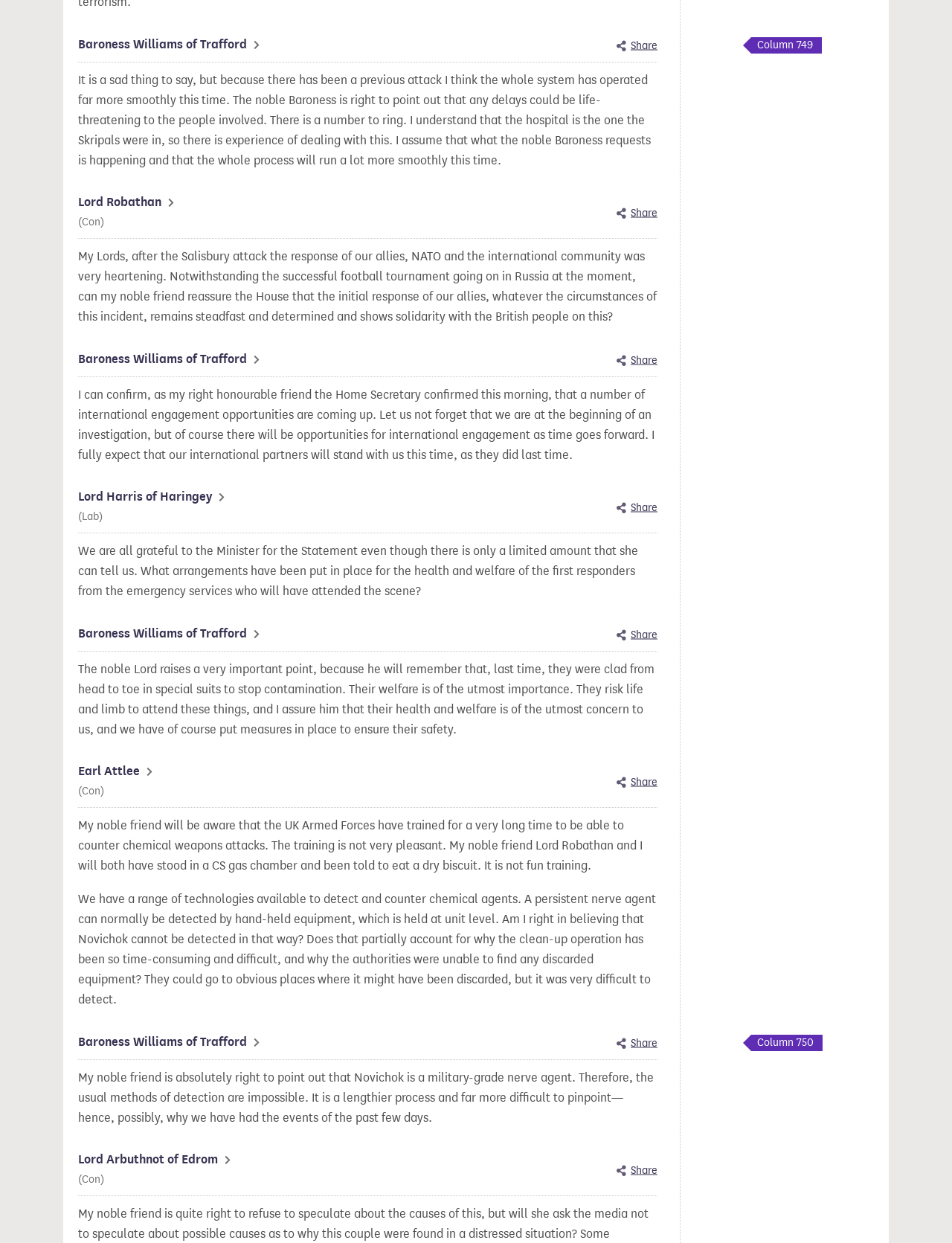Determine the bounding box coordinates of the clickable element necessary to fulfill the instruction: "Share this specific contribution". Provide the coordinates as four float numbers within the 0 to 1 range, i.e., [left, top, right, bottom].

[0.648, 0.402, 0.691, 0.415]